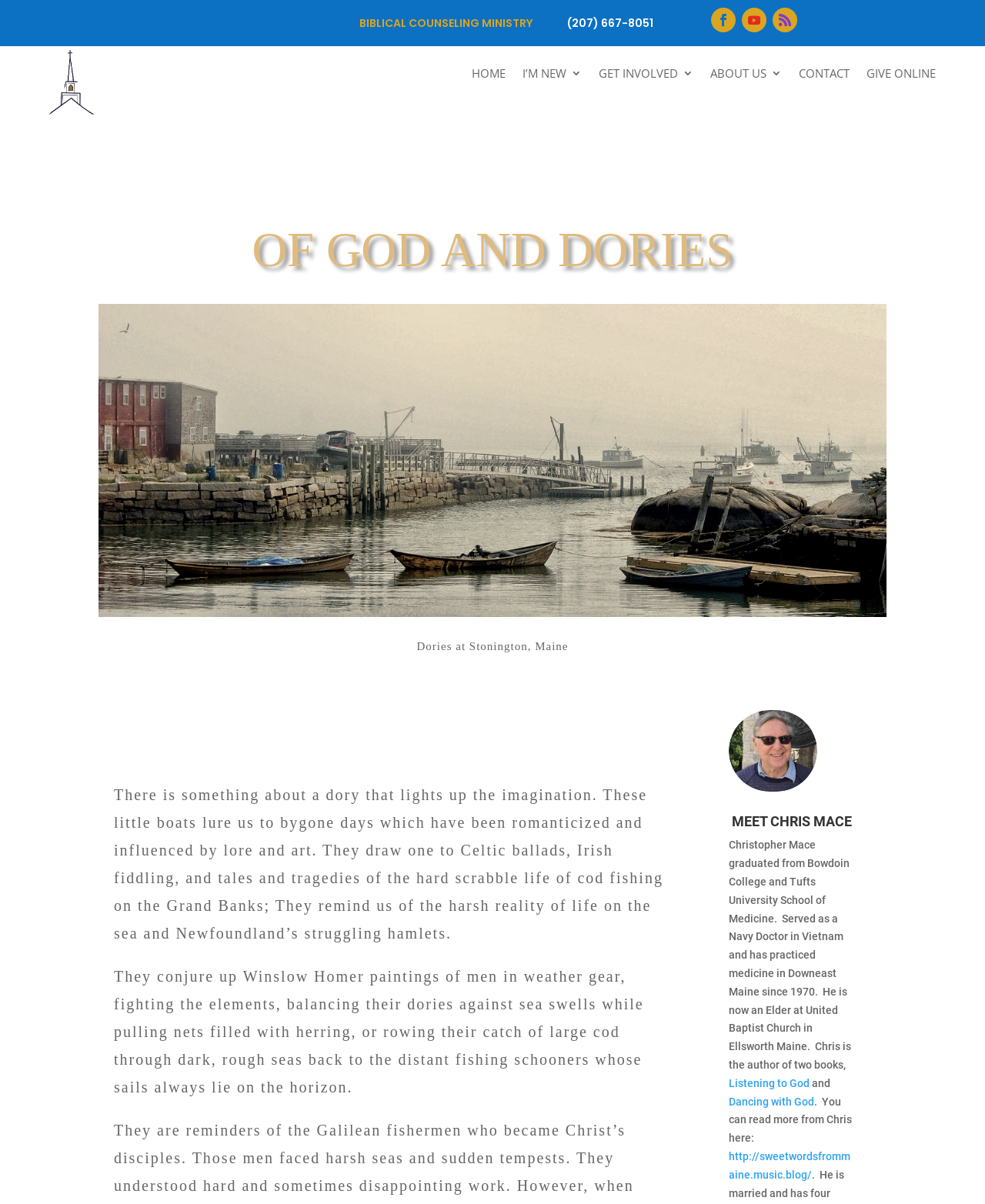What is the URL mentioned at the bottom of the webpage?
Answer the question with a single word or phrase derived from the image.

http://sweetwordsfrommaine.music.blog/